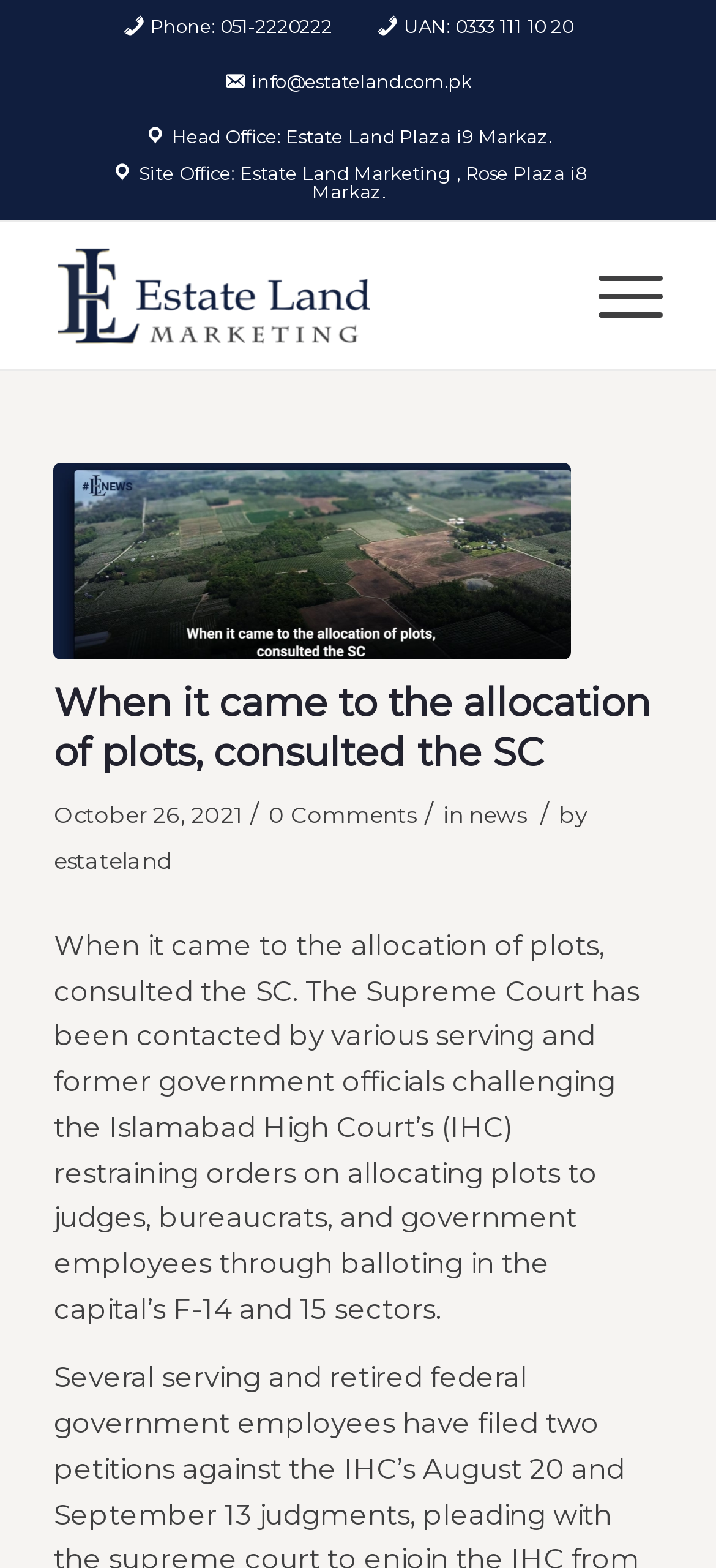Answer the following query with a single word or phrase:
What is the address of the Head Office?

Estate Land Plaza i9 Markaz